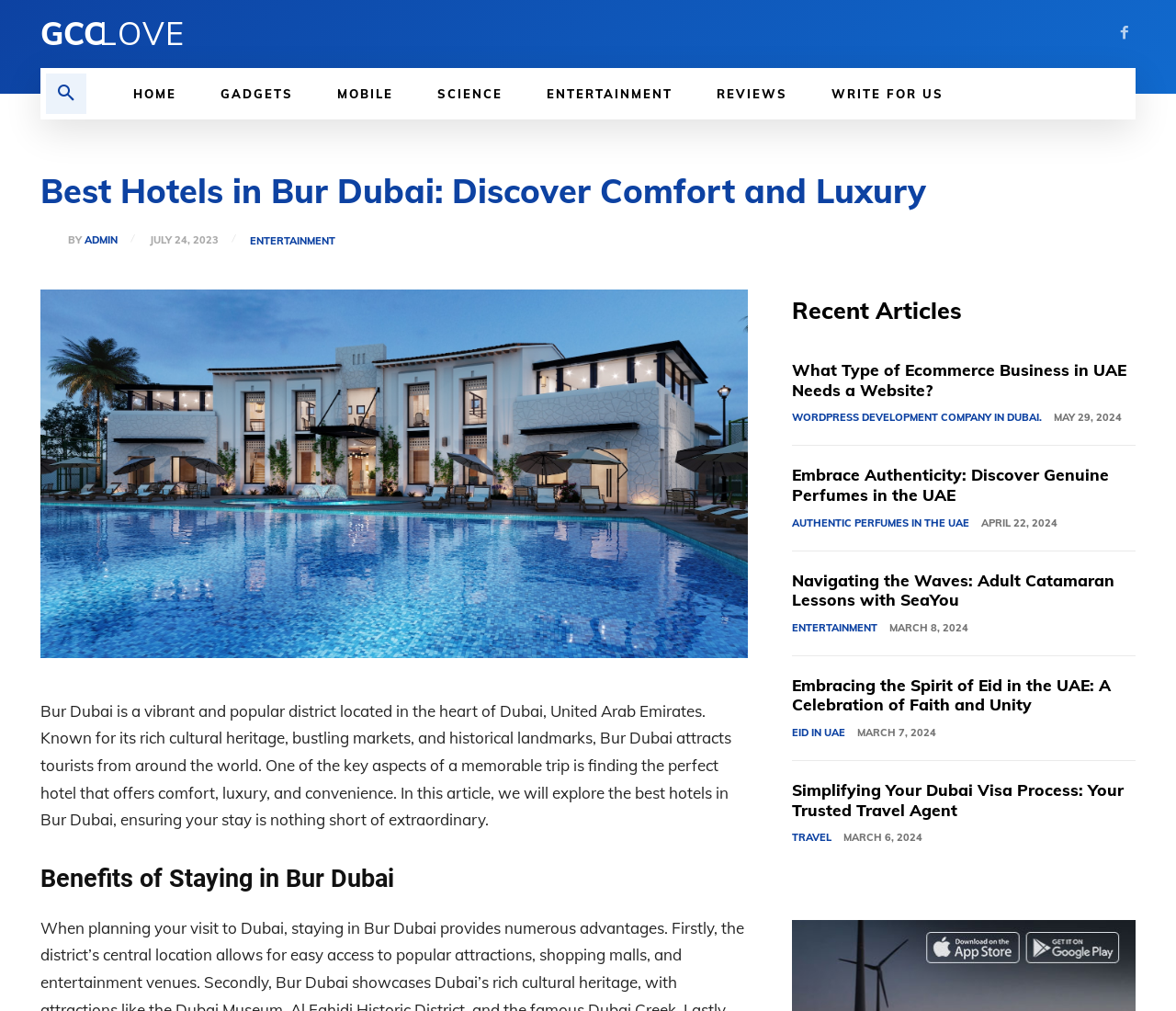What is the benefit of staying in Bur Dubai?
Look at the image and answer the question with a single word or phrase.

comfort, luxury, and convenience